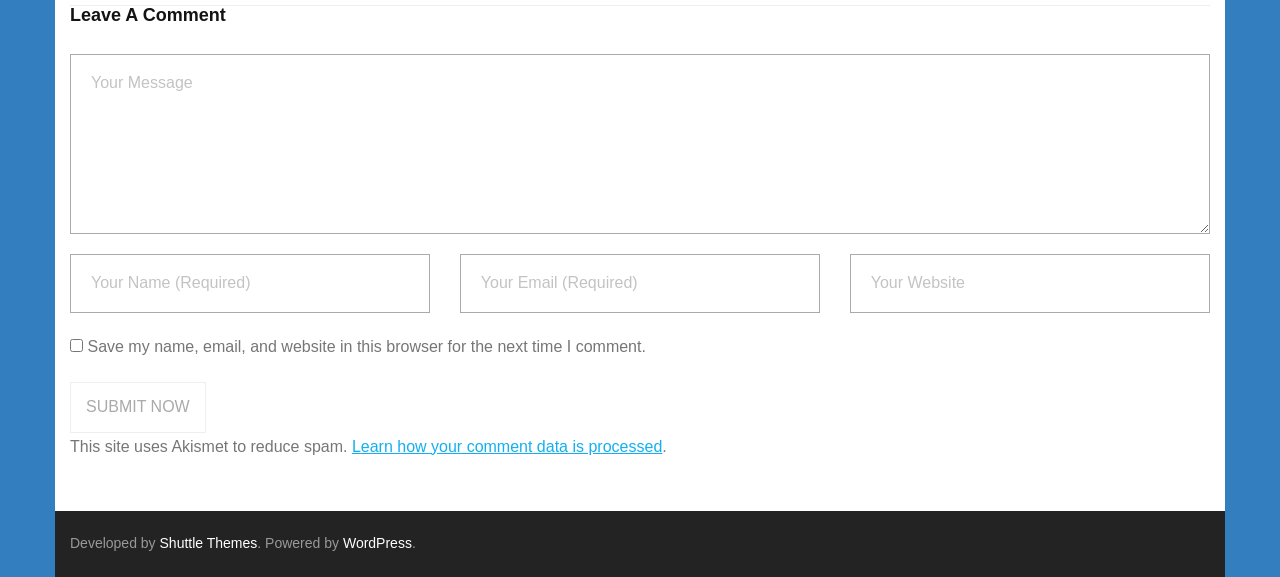Identify the bounding box coordinates of the section to be clicked to complete the task described by the following instruction: "Learn how your comment data is processed". The coordinates should be four float numbers between 0 and 1, formatted as [left, top, right, bottom].

[0.275, 0.758, 0.517, 0.788]